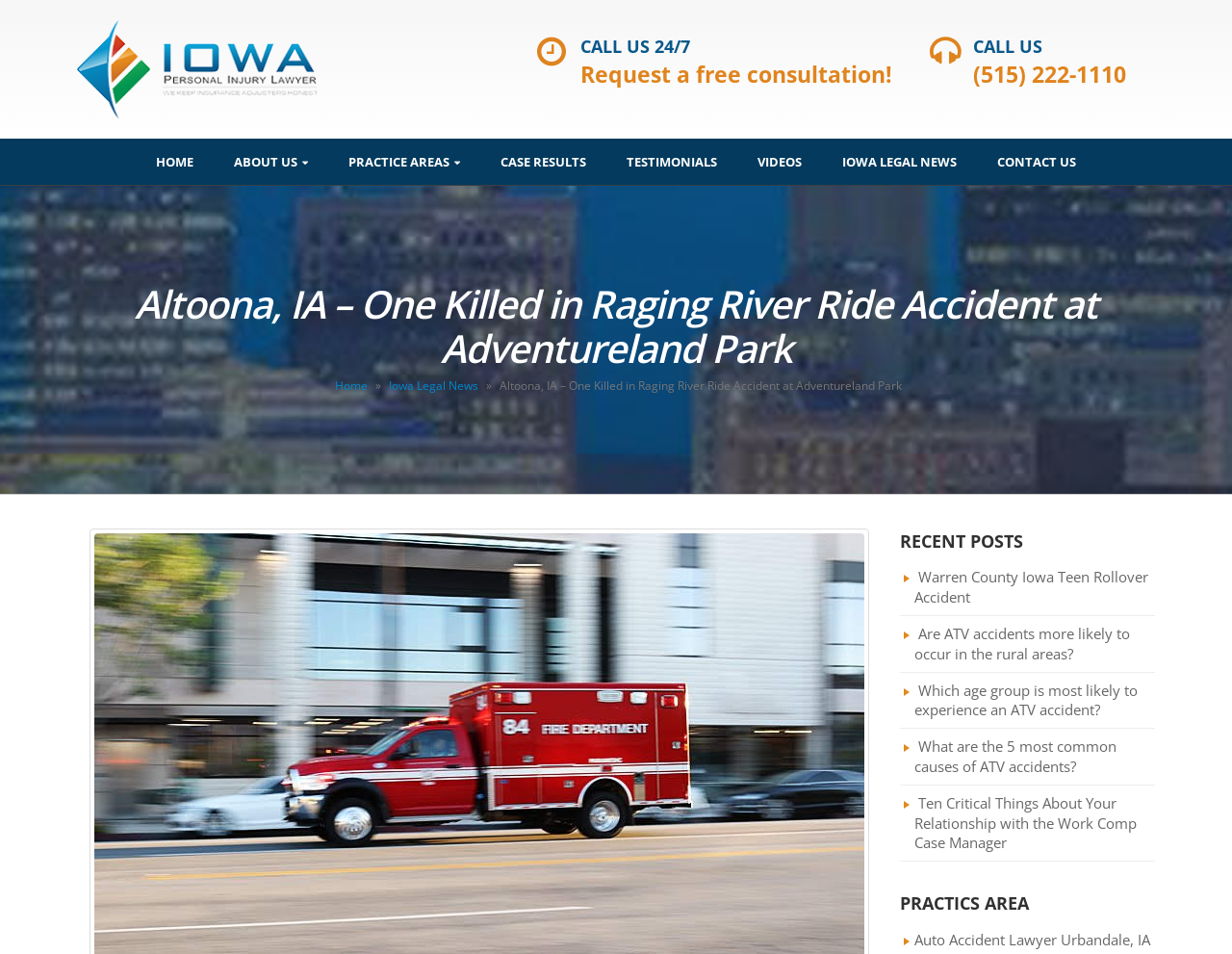What is the name of the law firm?
Refer to the image and answer the question using a single word or phrase.

Lombardi Law Firm